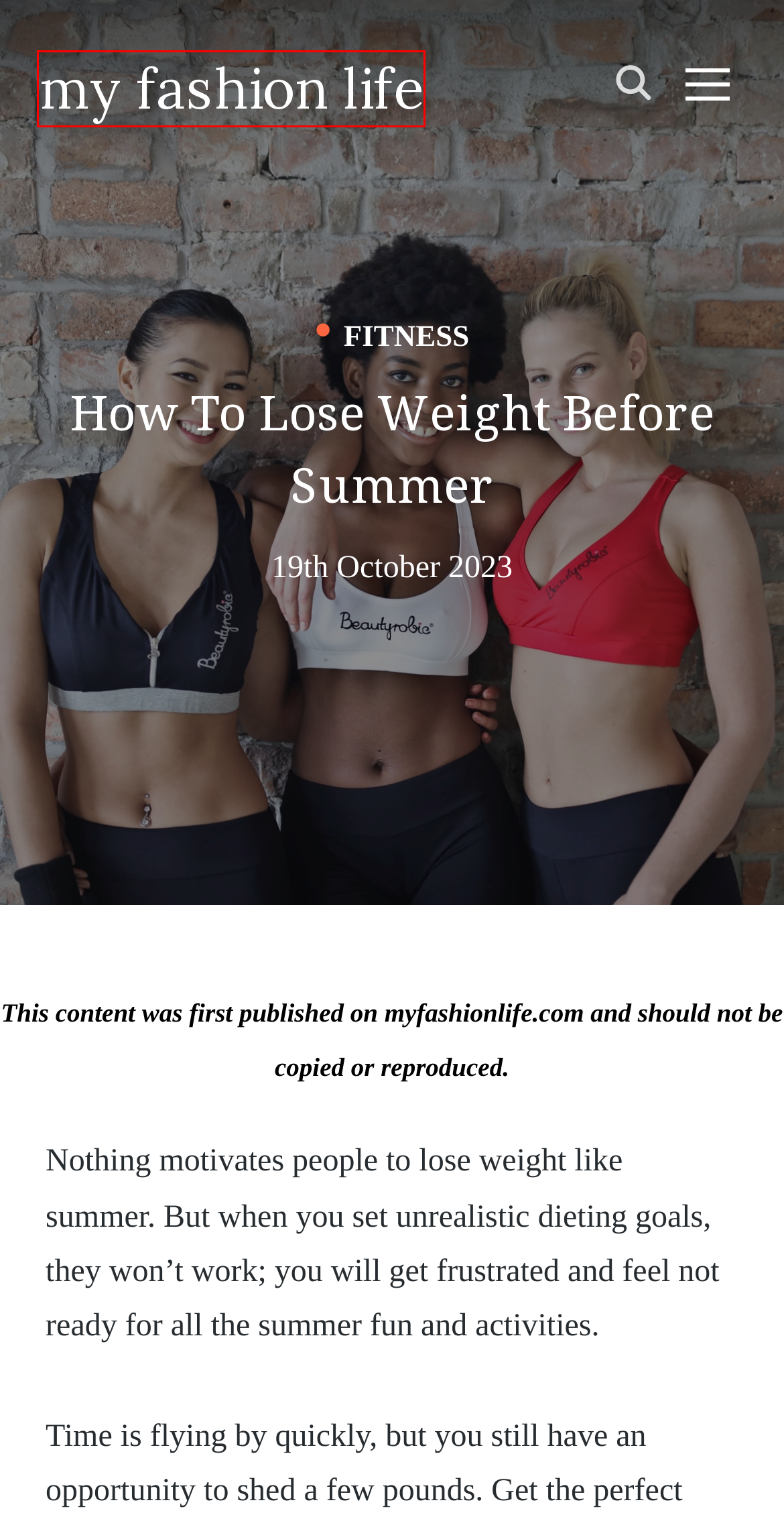You have a screenshot of a webpage with a red rectangle bounding box. Identify the best webpage description that corresponds to the new webpage after clicking the element within the red bounding box. Here are the candidates:
A. Contact us - my fashion life
B. 4 Healthy Habits That Can Help You Relieve Stress - my fashion life
C. Parenting - my fashion life
D. 7 Top Fitness Trends In 2016
E. How To Build A Capsule Wardrobe While Losing Weight - my fashion life
F. Fitness - my fashion life
G. My Fashion Life - Creating Content That Inspires
H. Travel - my fashion life

G